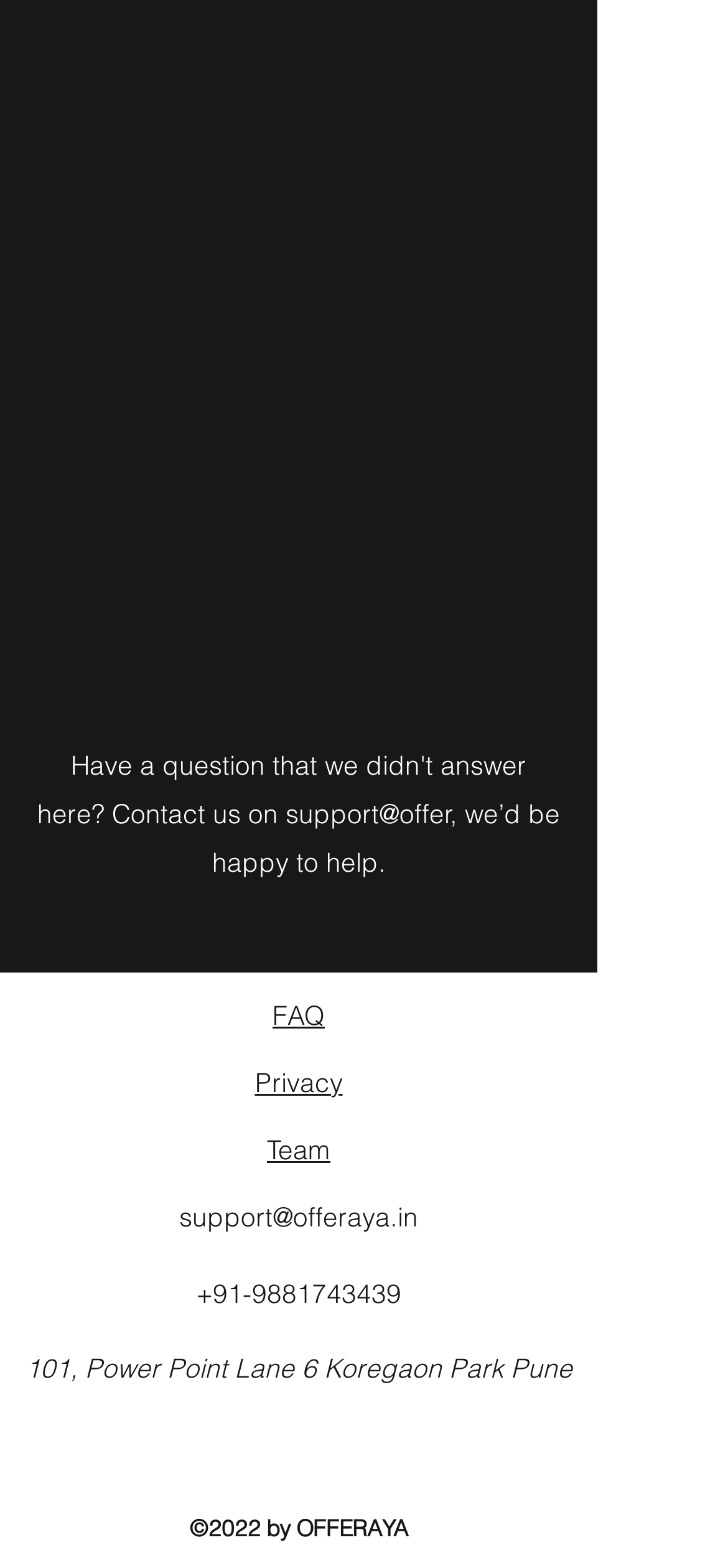Please provide a one-word or short phrase answer to the question:
What is the email address to contact for feedback?

support@offeraya.in